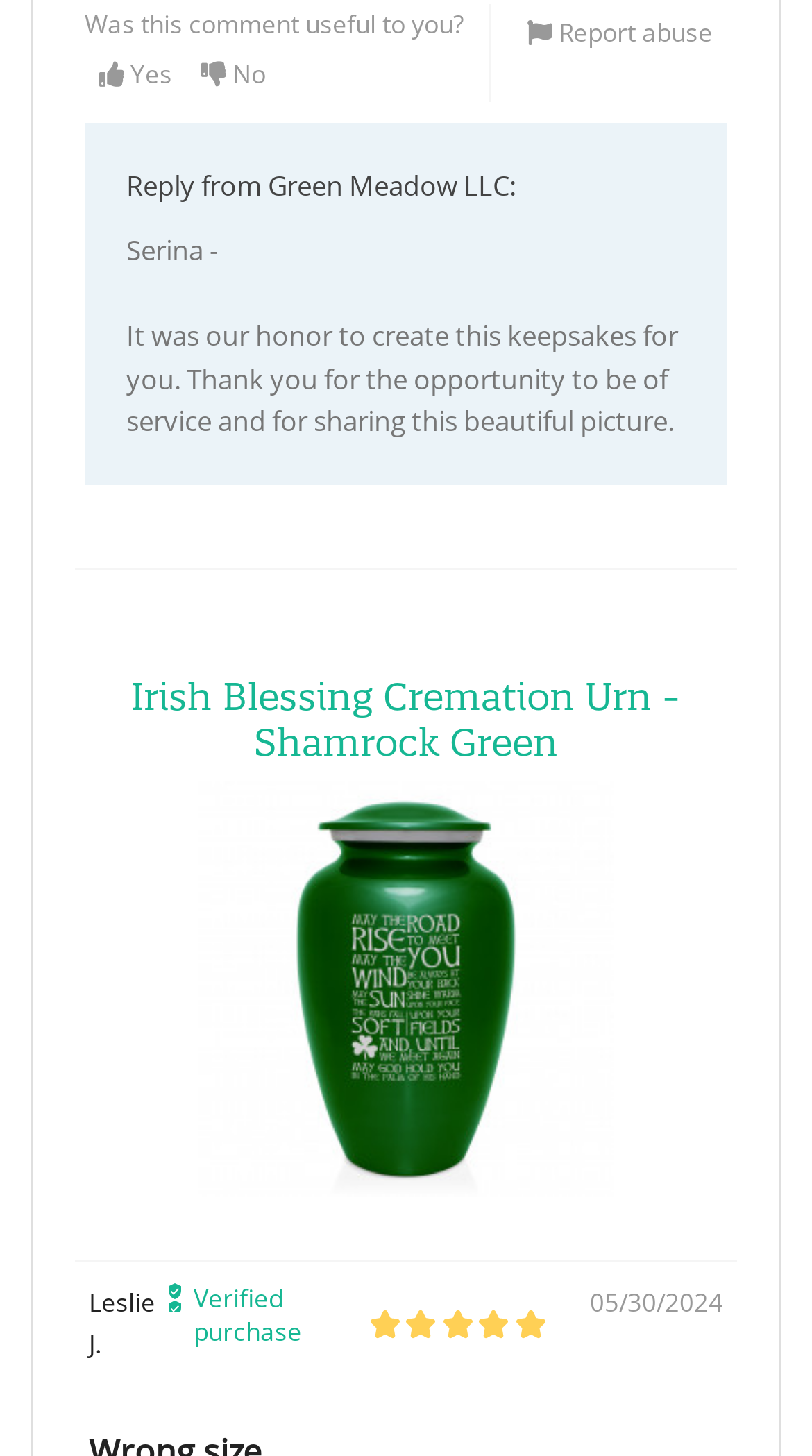Given the webpage screenshot, identify the bounding box of the UI element that matches this description: "Report abuse".

[0.631, 0.004, 0.896, 0.042]